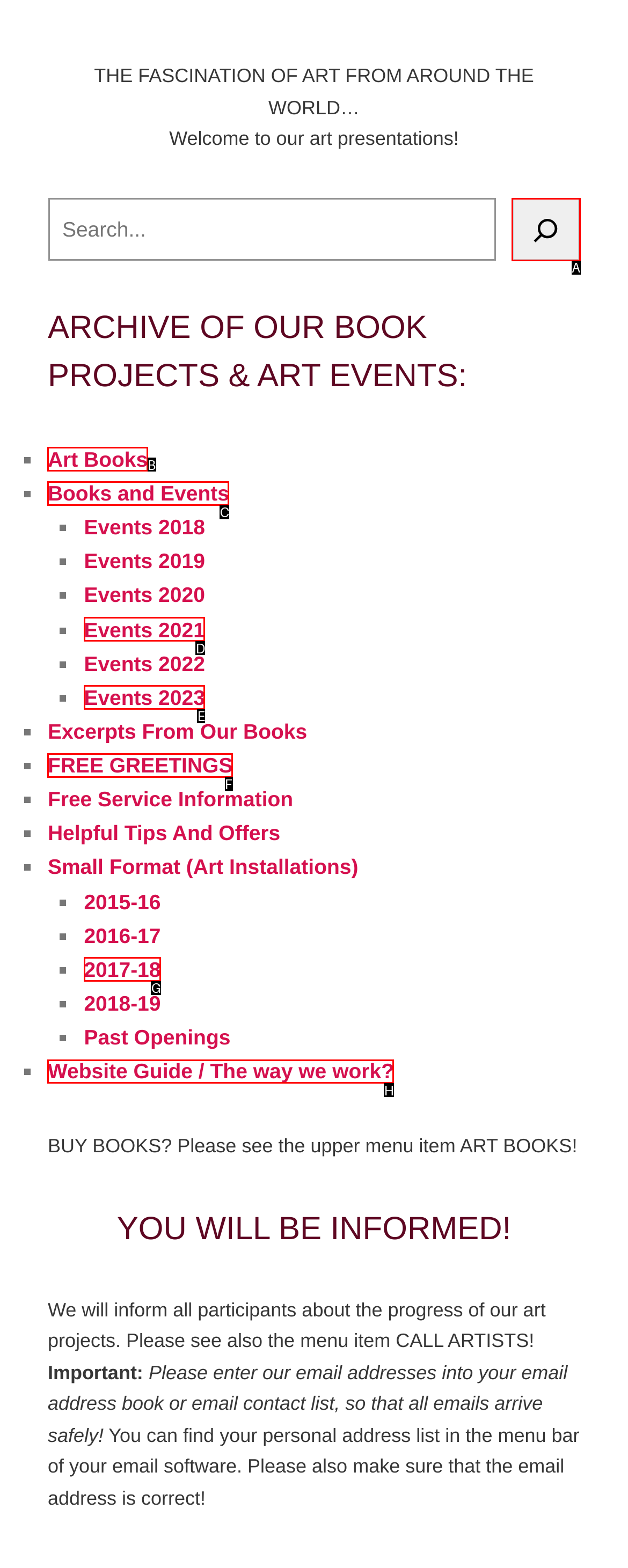Tell me which option I should click to complete the following task: Learn about the website guide
Answer with the option's letter from the given choices directly.

H